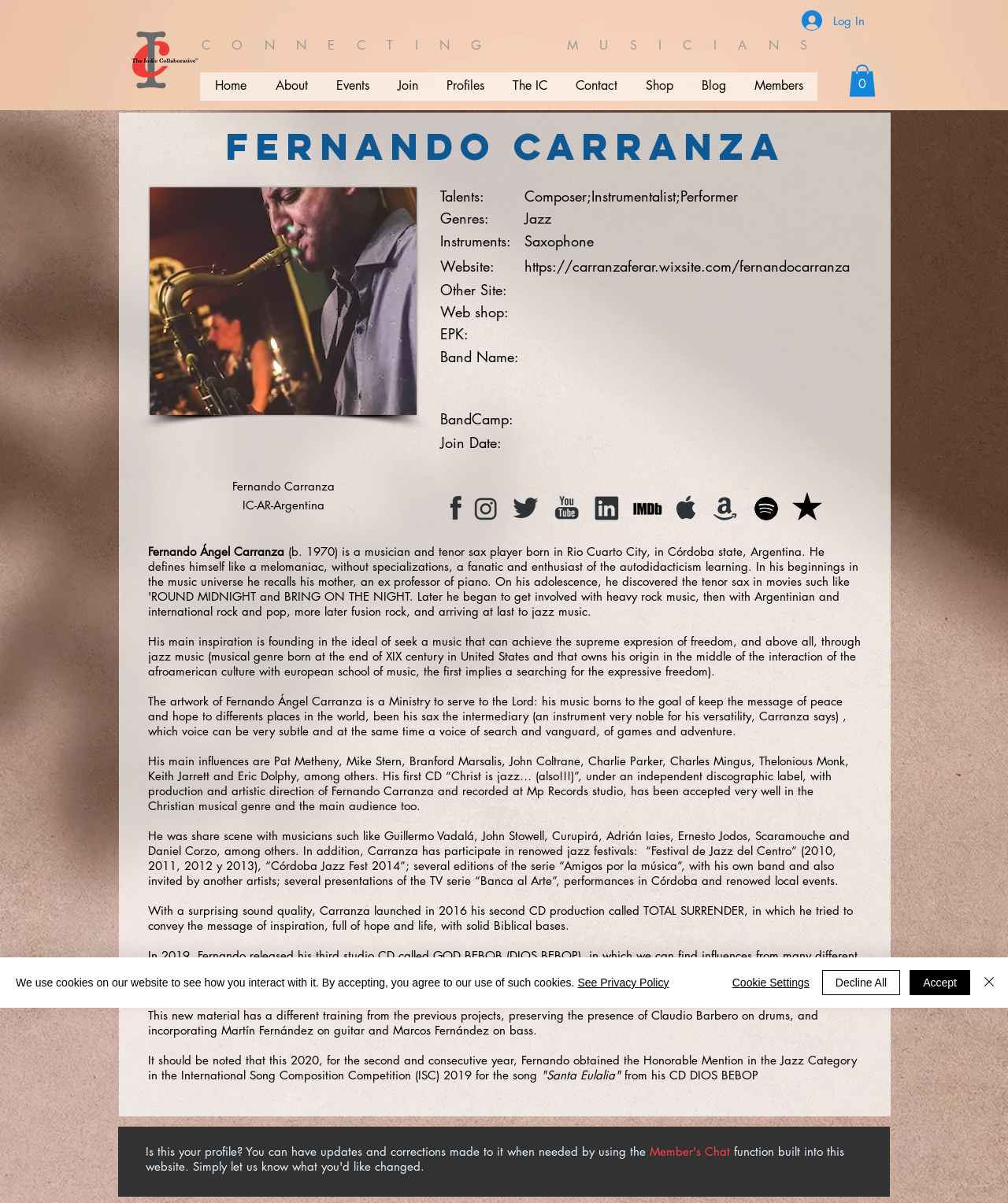What is the name of the musician?
Answer the question with a single word or phrase derived from the image.

Fernando Carranza